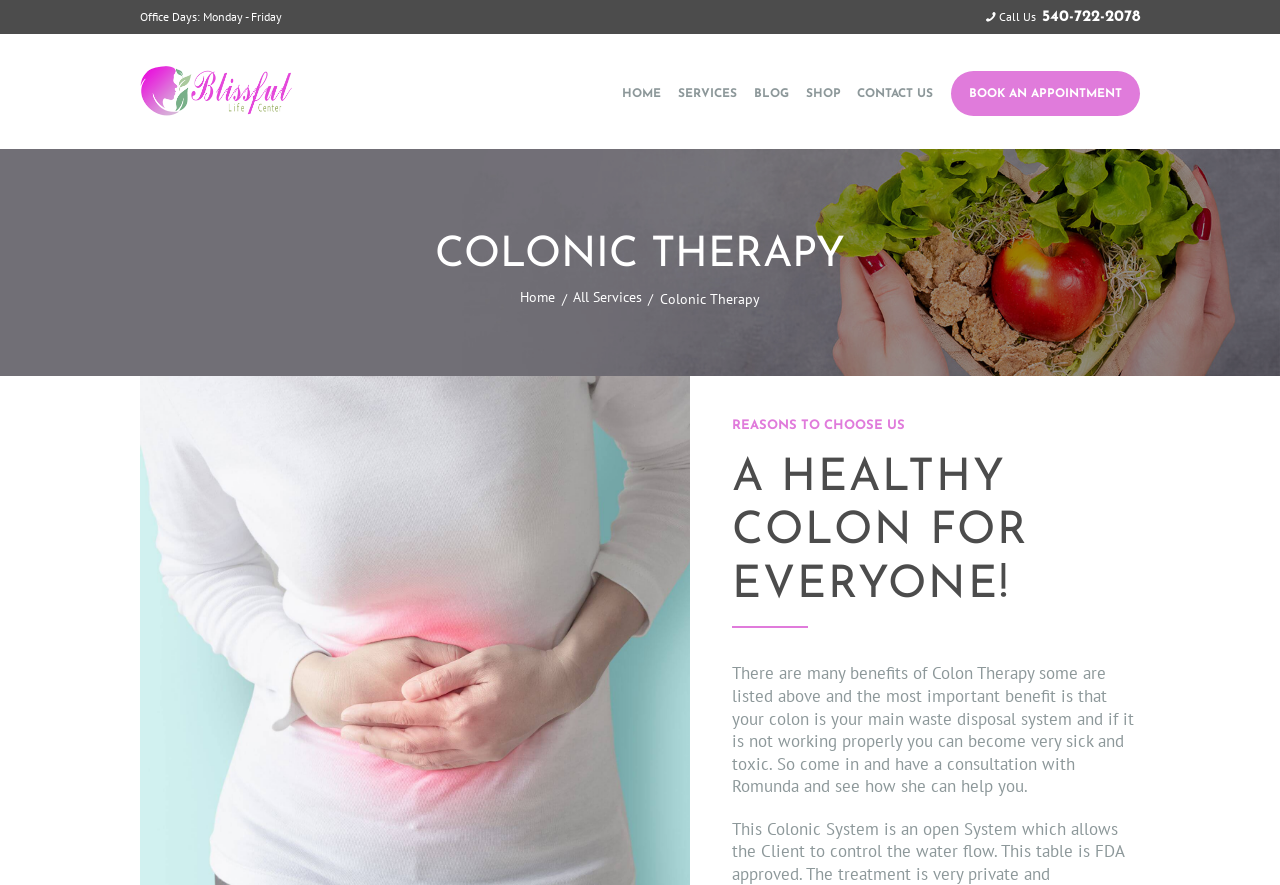What are the office days?
Based on the image content, provide your answer in one word or a short phrase.

Monday - Friday